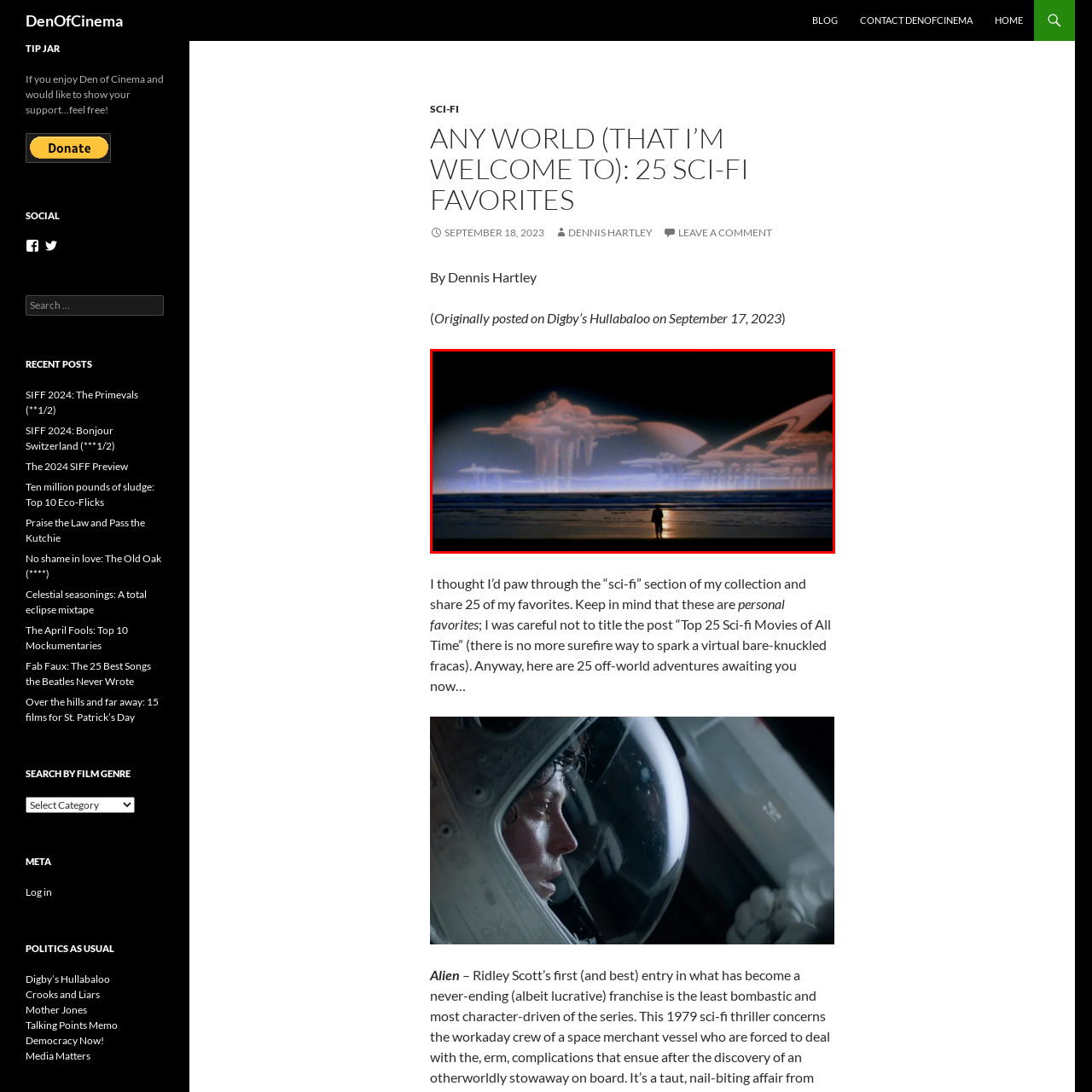What themes are often found in science fiction, as depicted in the image?
View the portion of the image encircled by the red bounding box and give a one-word or short phrase answer.

Exploration and existential contemplation